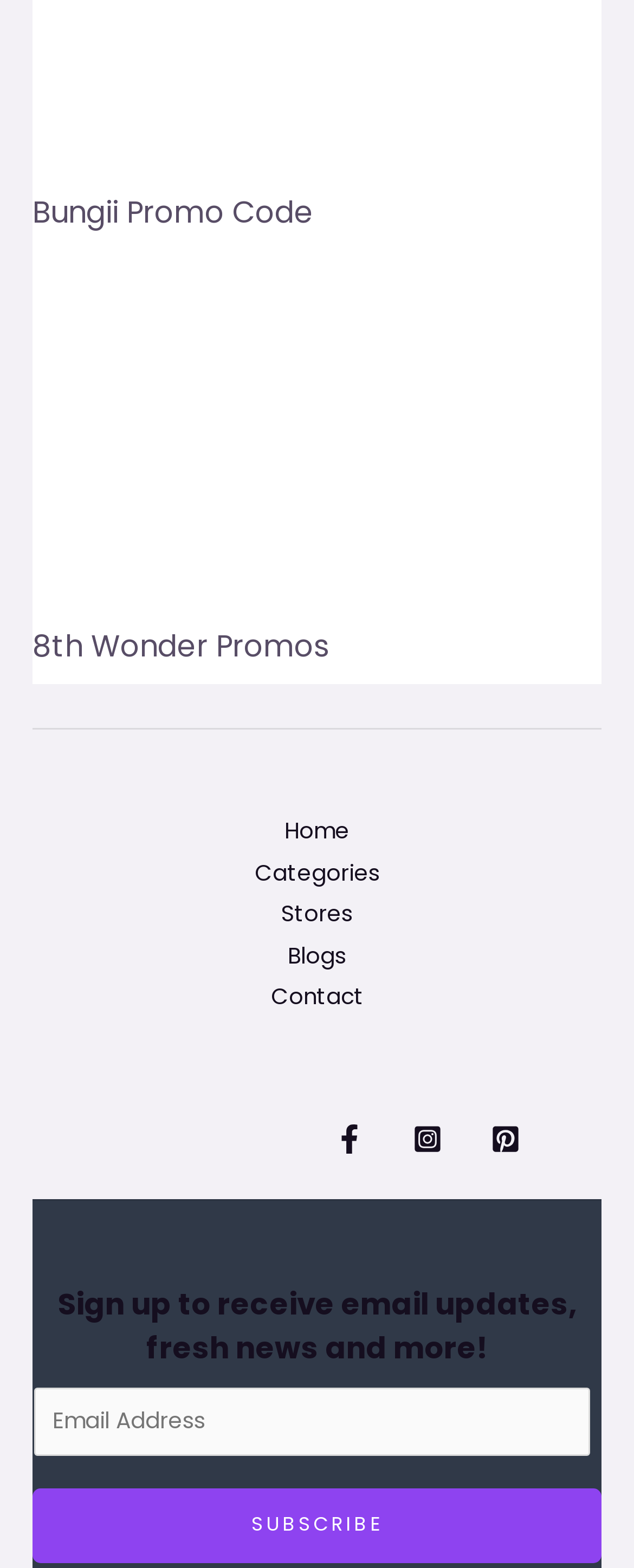Can you specify the bounding box coordinates of the area that needs to be clicked to fulfill the following instruction: "Subscribe to email updates"?

[0.051, 0.949, 0.949, 0.997]